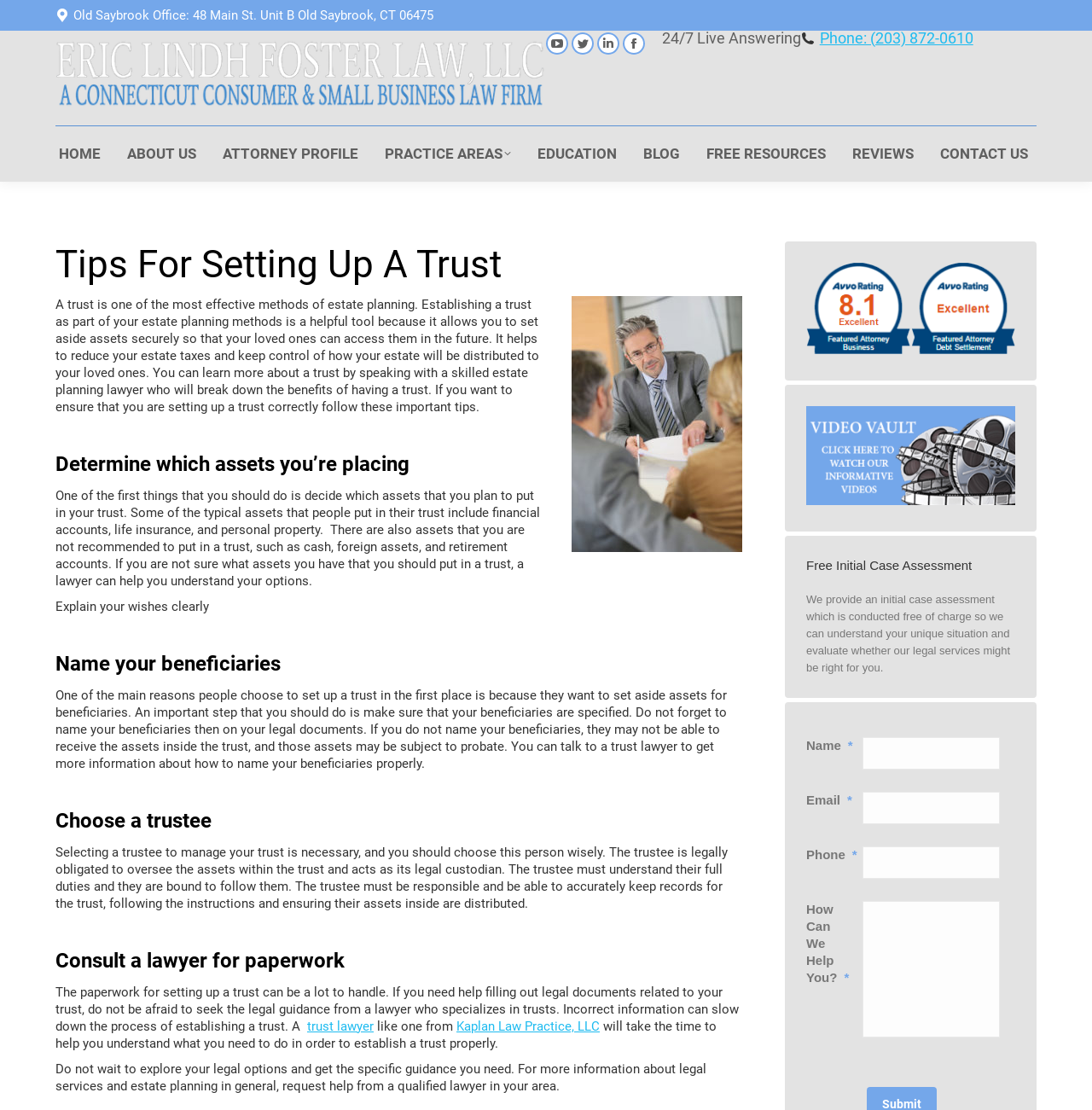Give a detailed account of the webpage, highlighting key information.

This webpage appears to be a law firm's website, specifically focused on estate planning and trust services. At the top, there is a header section with the firm's name, "Kaplan Law Practice, LLC", and a navigation menu with links to various pages, including "HOME", "ABOUT US", "ATTORNEY PROFILE", and more.

Below the header, there is a section with the firm's contact information, including an address, phone number, and links to social media profiles. Next to this section, there is a call-to-action button with a phone number and a message encouraging visitors to call for more information.

The main content of the page is divided into two columns. The left column contains a heading "Tips For Setting Up A Trust" and a series of subheadings and paragraphs that provide guidance on setting up a trust, including determining which assets to include, explaining one's wishes clearly, naming beneficiaries, choosing a trustee, and consulting a lawyer for paperwork. The text is accompanied by an image of a trust lawyer.

The right column contains a section with a heading "Free Initial Case Assessment" and a brief description of the service. Below this, there is a contact form with fields for name, email, phone number, and a message, as well as a CAPTCHA verification.

At the bottom of the page, there is a link to return to the top of the page and a small image. Throughout the page, there are also various links to other pages on the website, including a link to the firm's YouTube page and other social media profiles.